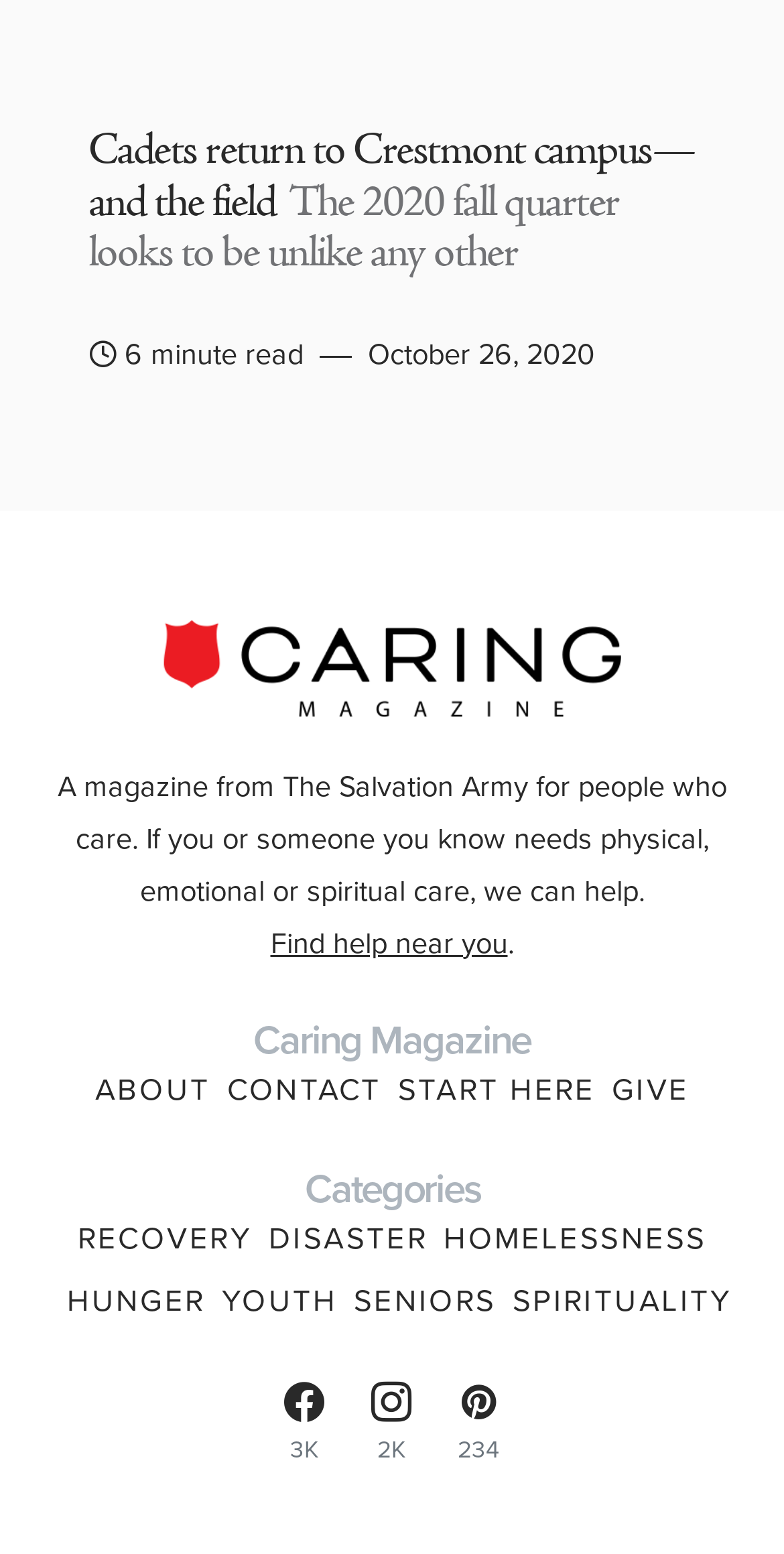Identify the bounding box coordinates of the HTML element based on this description: "Find help near you".

[0.345, 0.592, 0.647, 0.621]